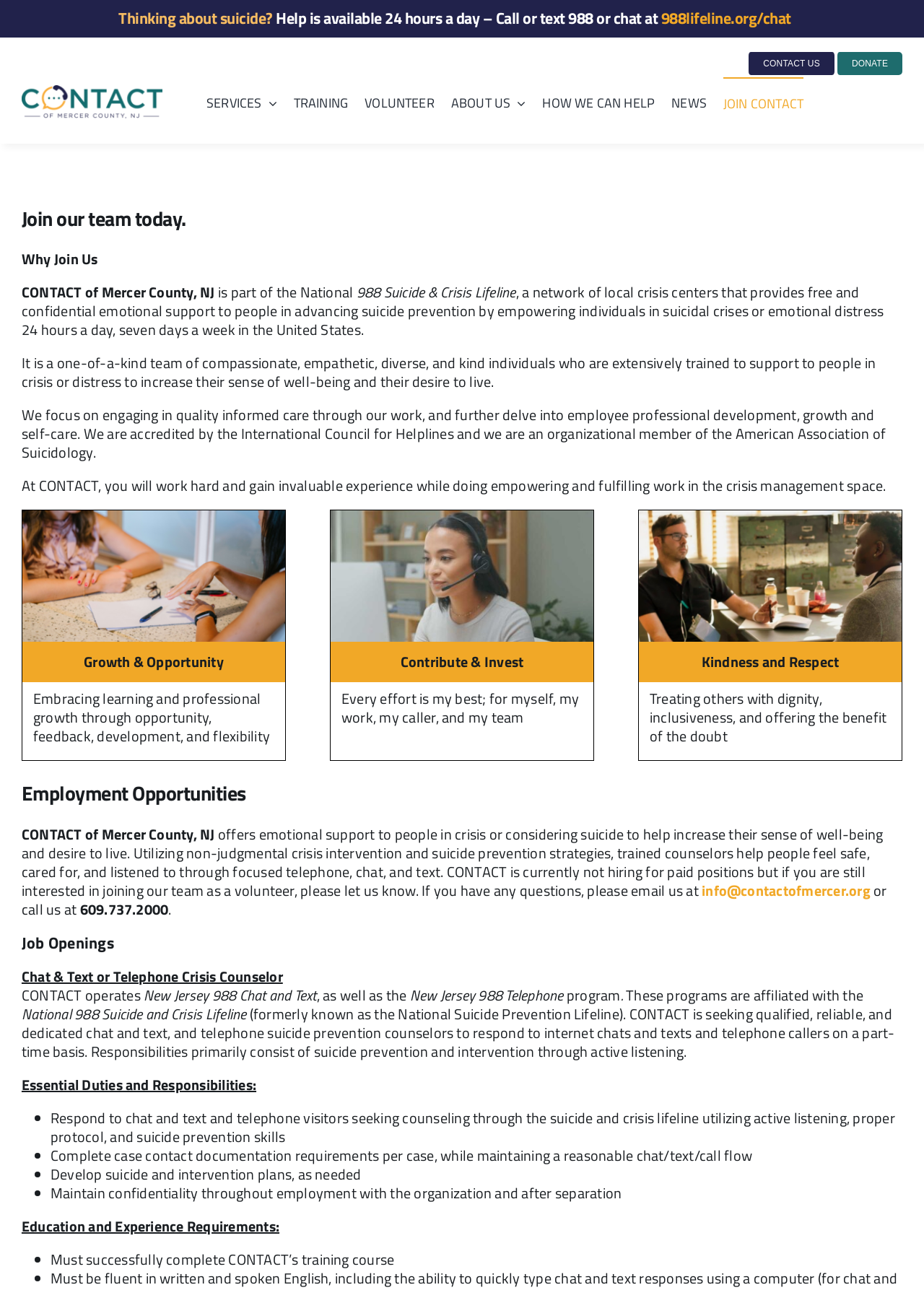What kind of job openings are available?
Make sure to answer the question with a detailed and comprehensive explanation.

I found the job openings by looking at the section 'Employment Opportunities' and the job description 'Chat & Text or Telephone Crisis Counselor'.